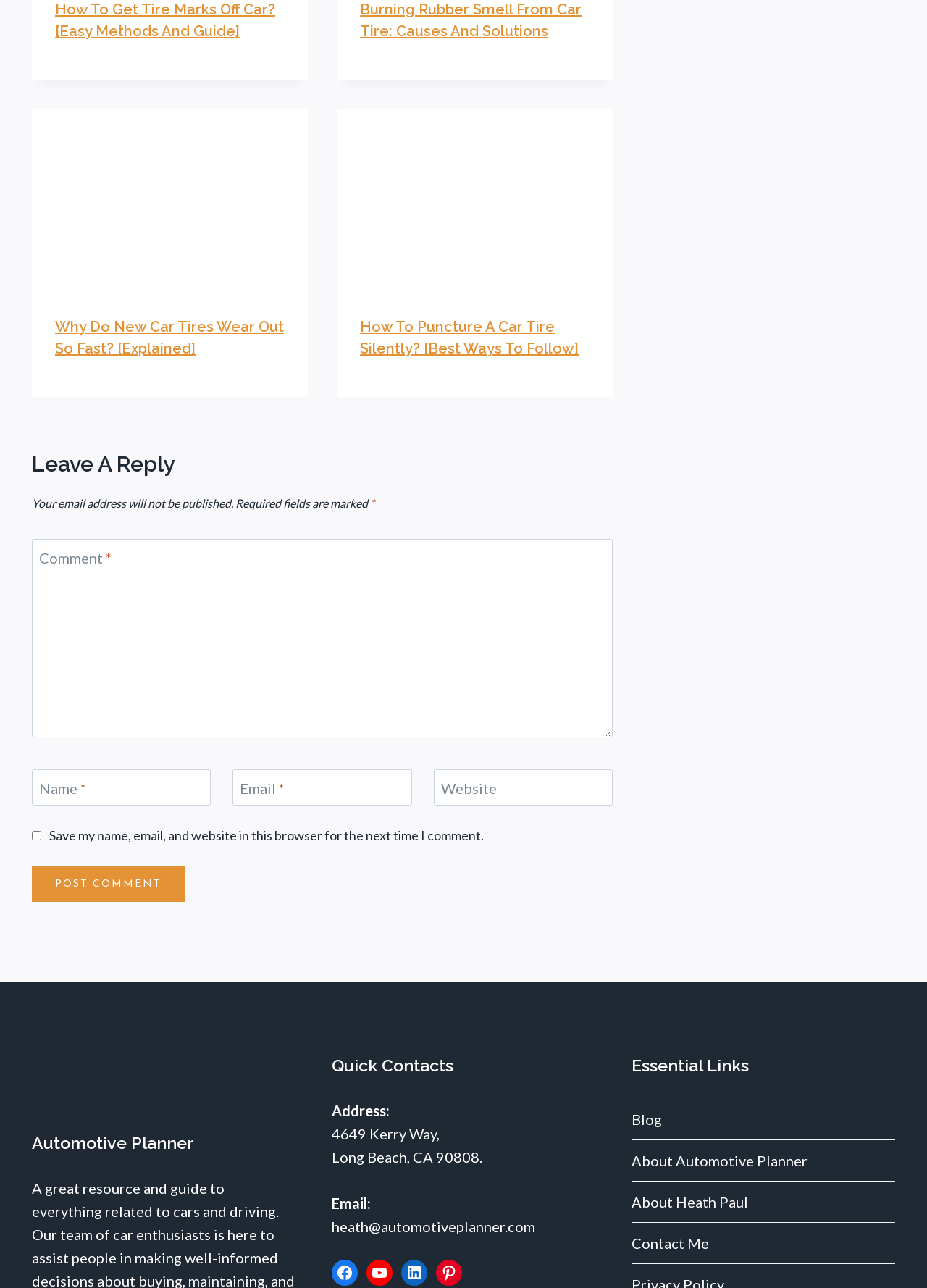Find the bounding box coordinates of the UI element according to this description: "Contact Me".

[0.681, 0.949, 0.966, 0.981]